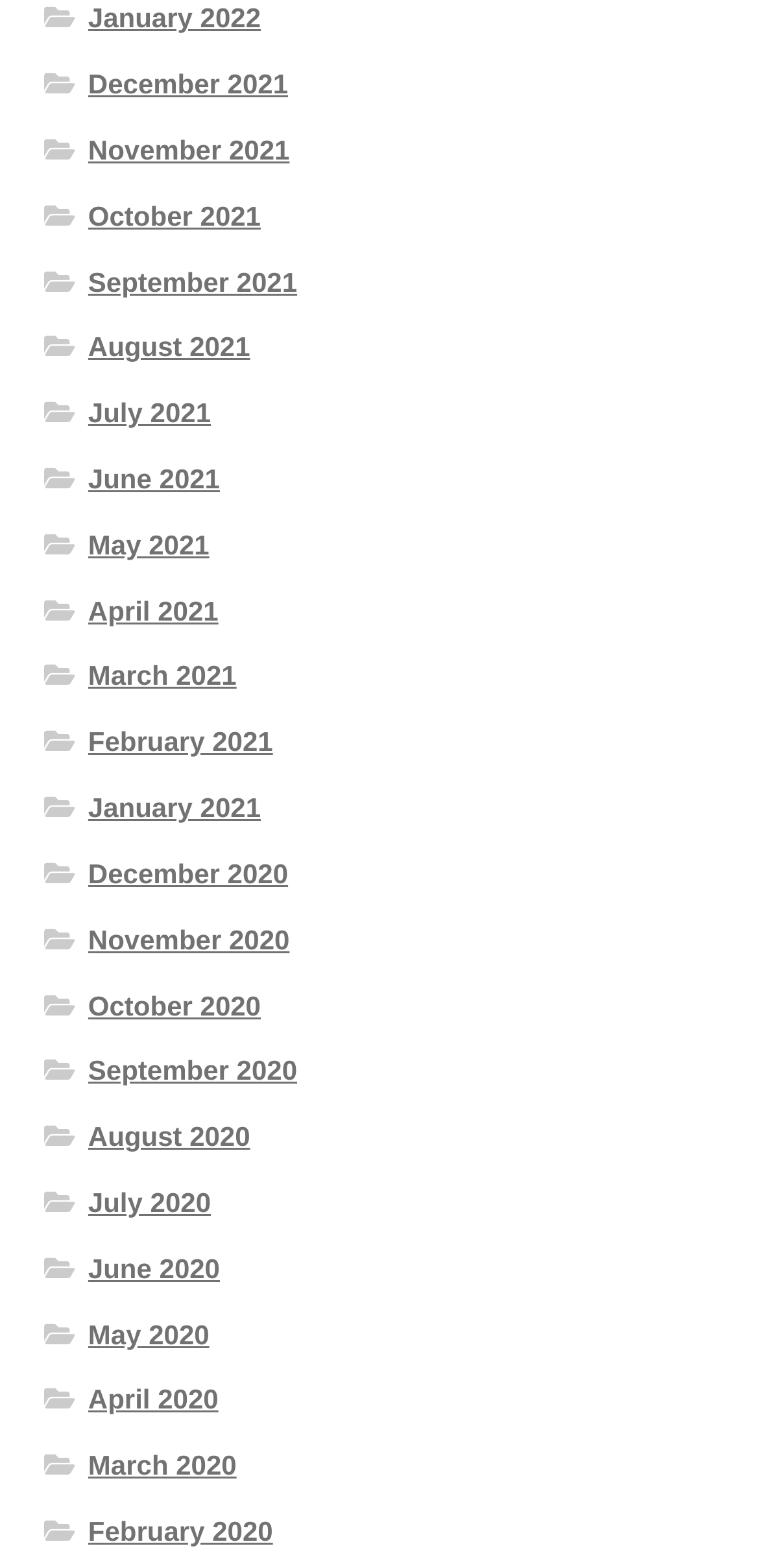What is the time period covered by the listed months?
Answer the question based on the image using a single word or a brief phrase.

2 years